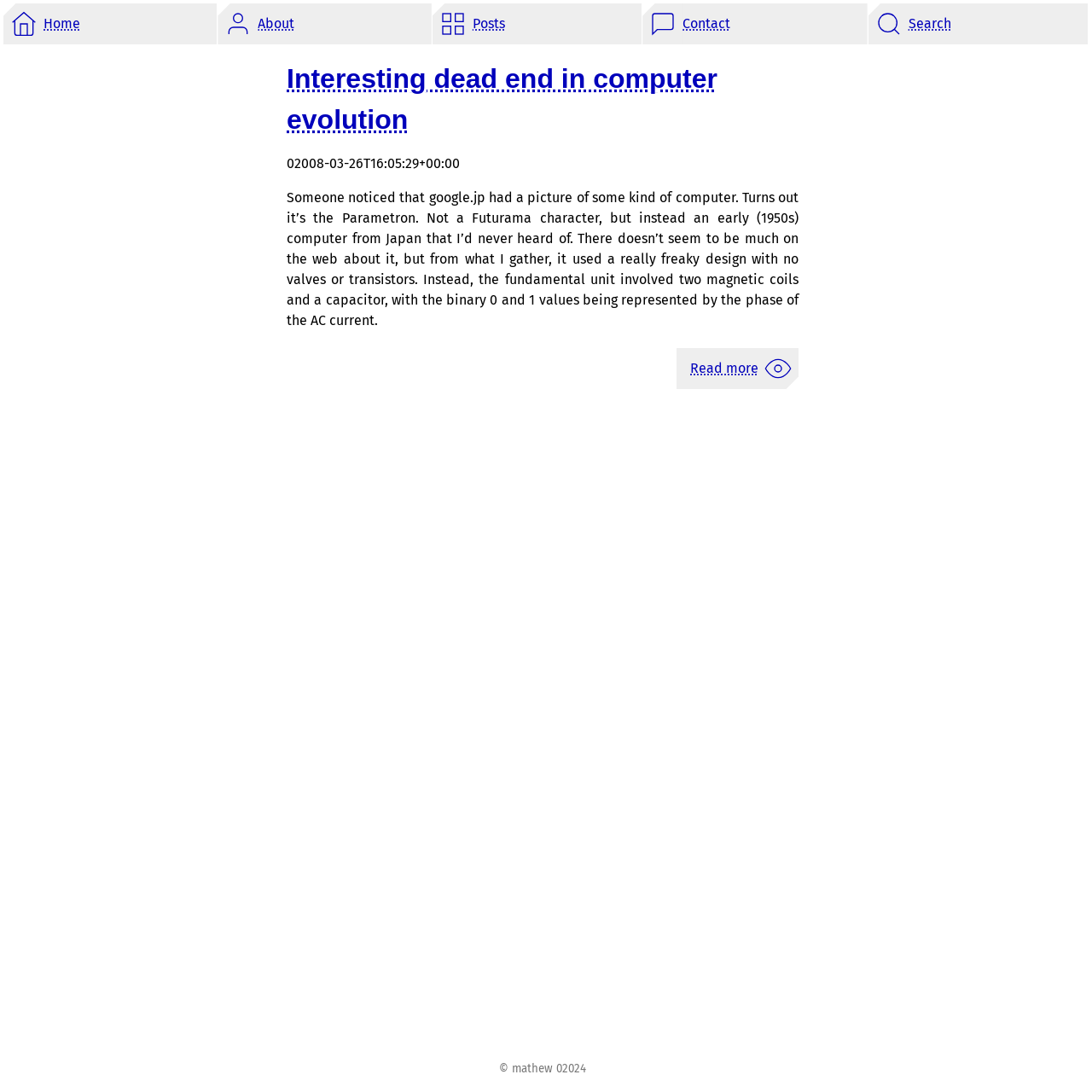What is the purpose of the 'Read more' link?
Please utilize the information in the image to give a detailed response to the question.

The 'Read more' link is likely used to access the full article, allowing users to read more about the topic 'Interesting dead end in computer evolution' beyond the brief summary provided.